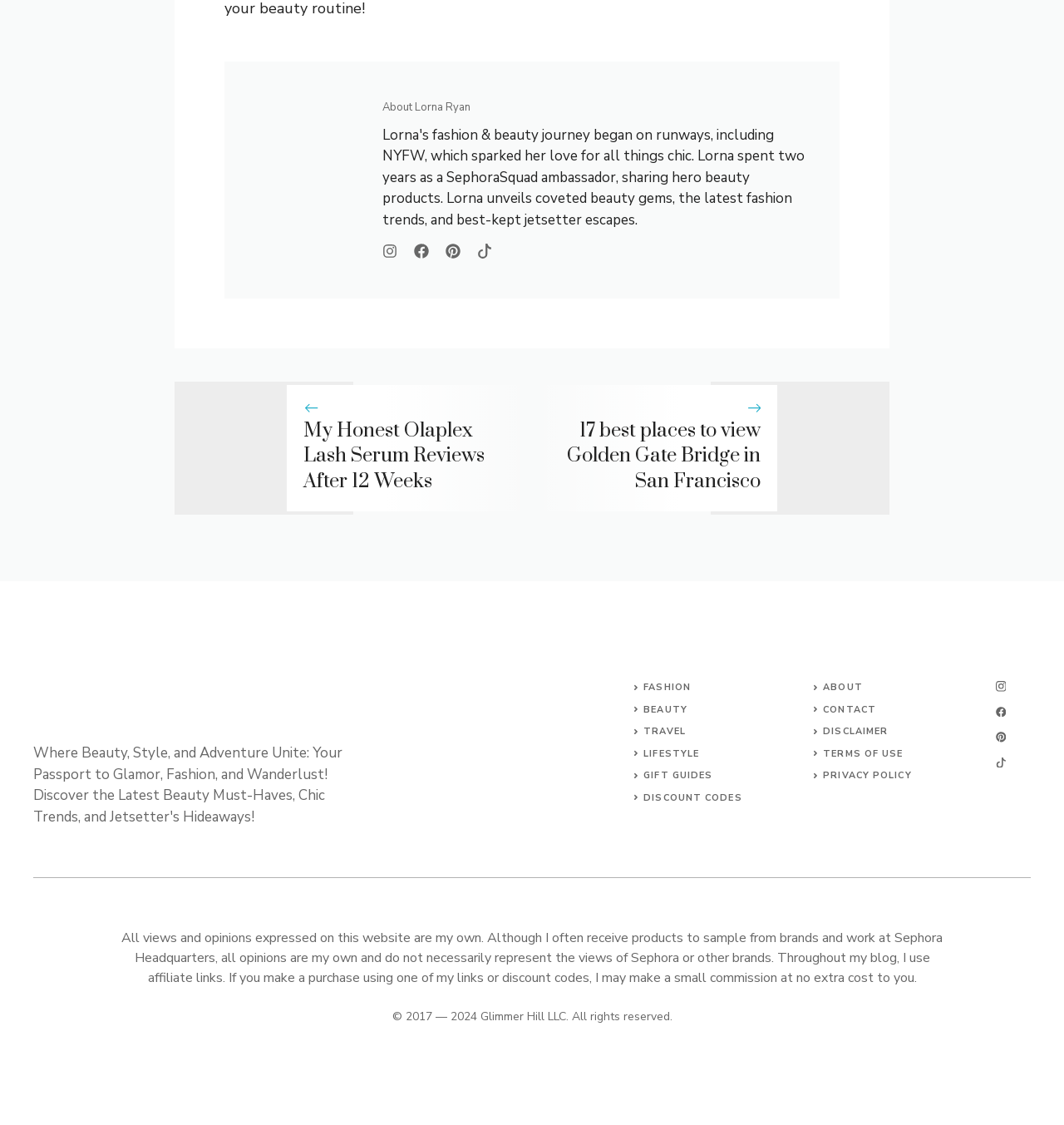Identify the coordinates of the bounding box for the element described below: "TERMS OF USE". Return the coordinates as four float numbers between 0 and 1: [left, top, right, bottom].

[0.774, 0.664, 0.849, 0.675]